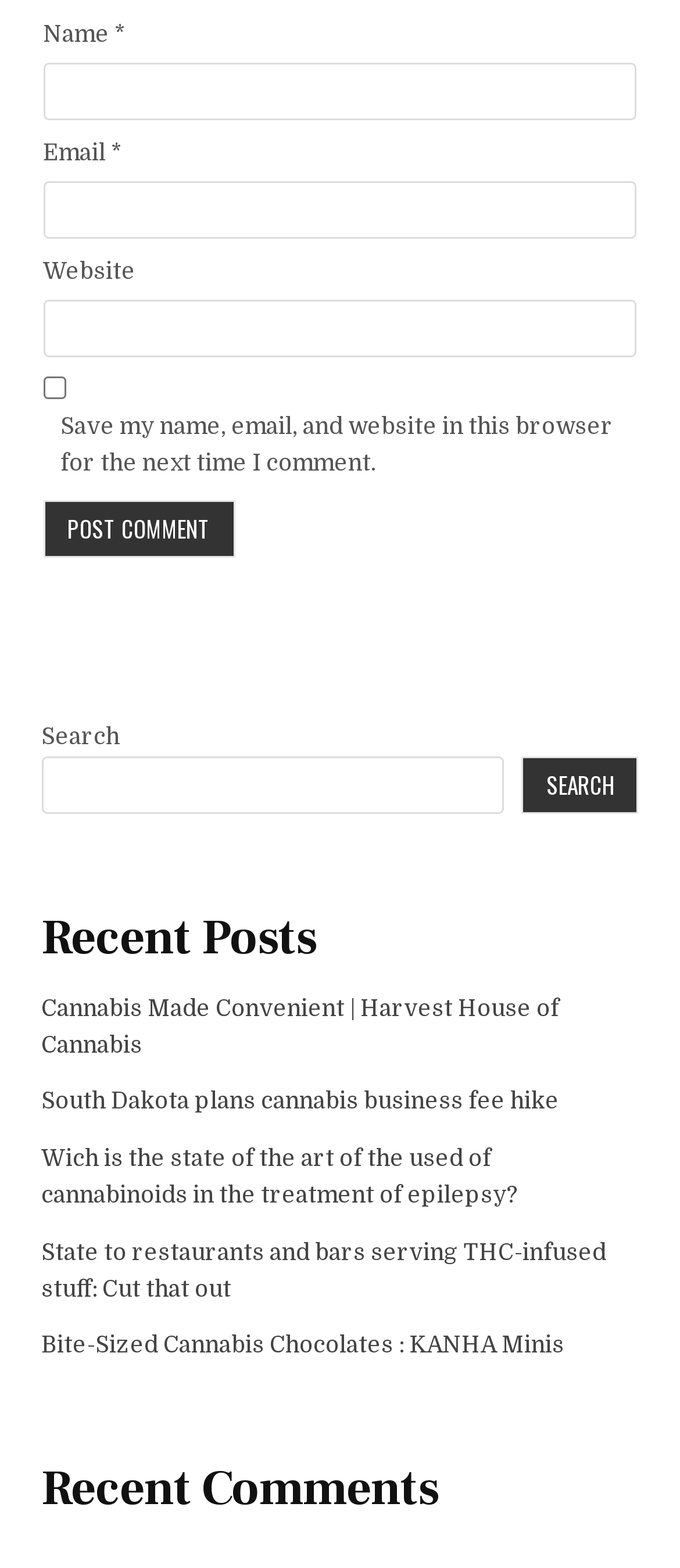Please specify the coordinates of the bounding box for the element that should be clicked to carry out this instruction: "view streamwood community center news". The coordinates must be four float numbers between 0 and 1, formatted as [left, top, right, bottom].

None